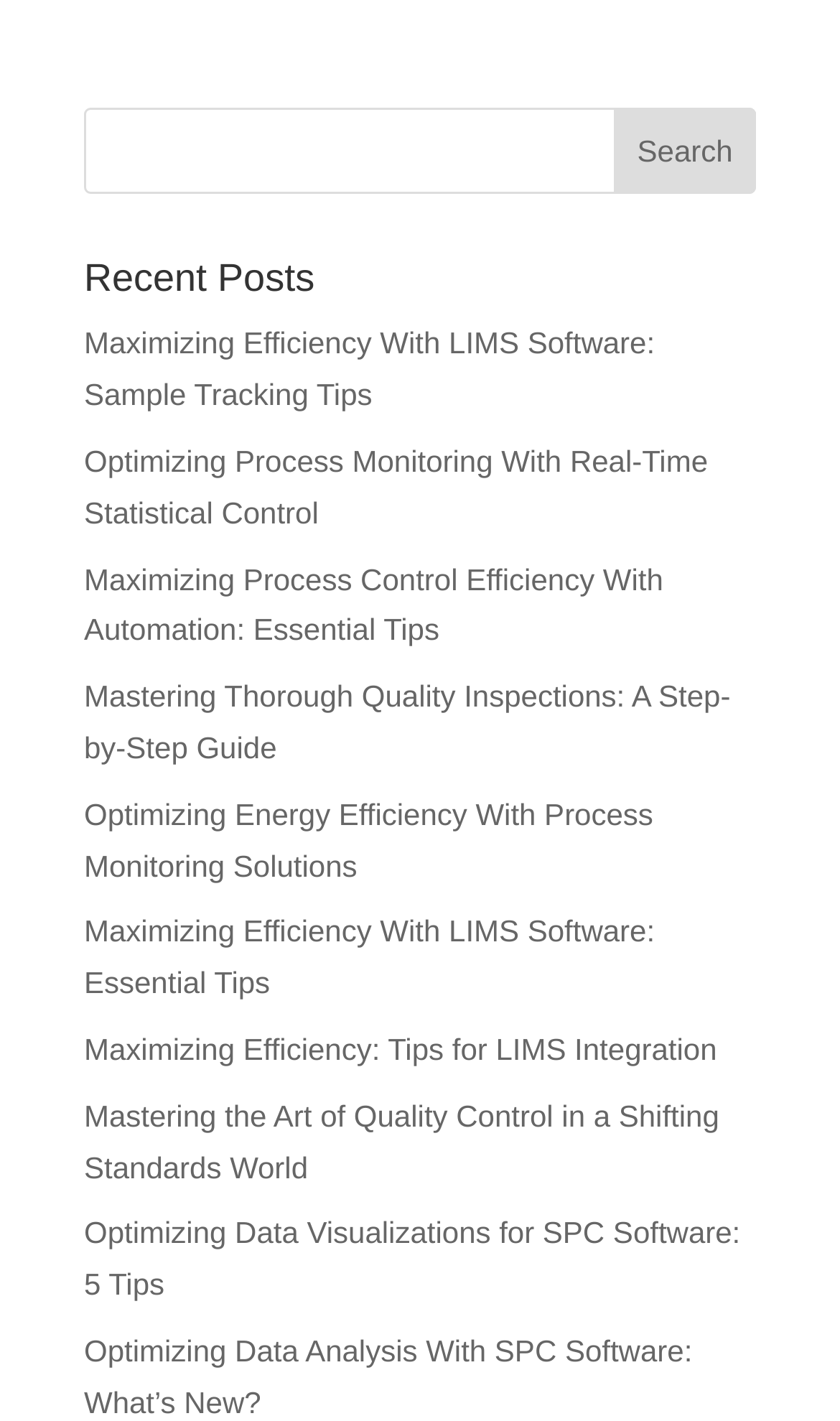Identify the bounding box coordinates of the clickable region required to complete the instruction: "read the recent post about maximizing efficiency with LIMS software". The coordinates should be given as four float numbers within the range of 0 and 1, i.e., [left, top, right, bottom].

[0.1, 0.23, 0.78, 0.29]